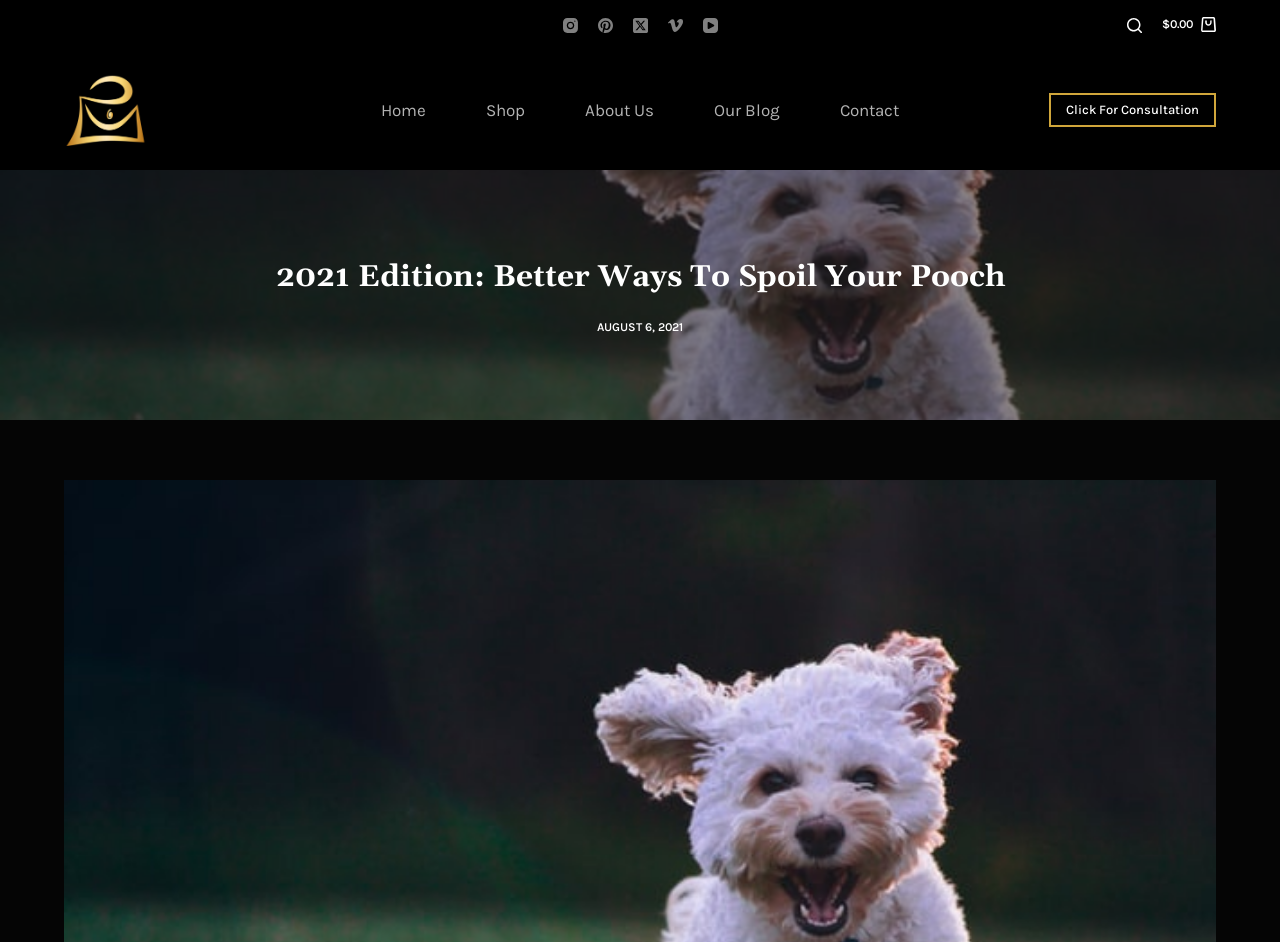Extract the bounding box coordinates for the UI element described as: "Our Blog".

[0.534, 0.085, 0.633, 0.149]